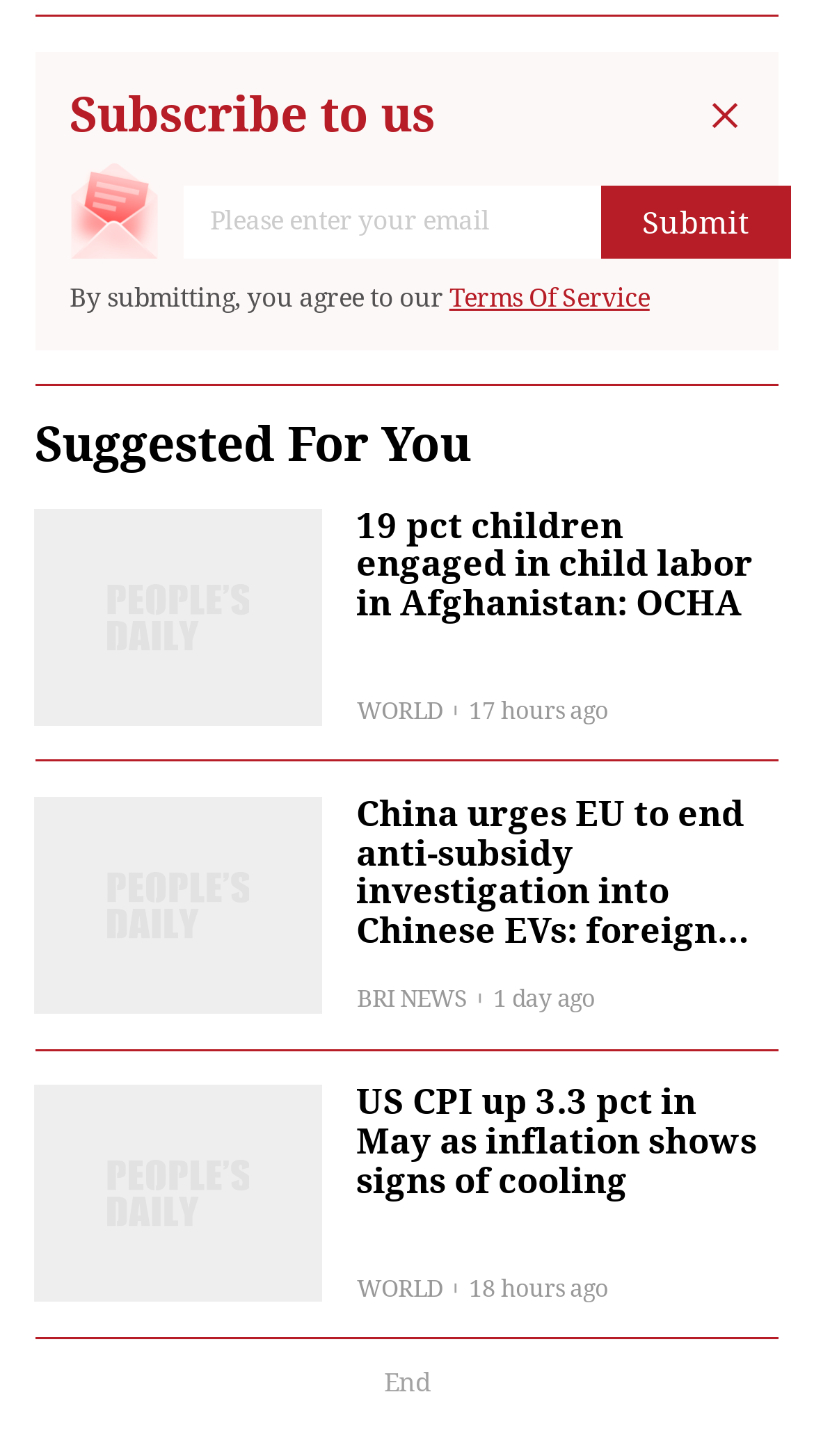How often are the news articles updated?
Using the screenshot, give a one-word or short phrase answer.

Hourly/Daily